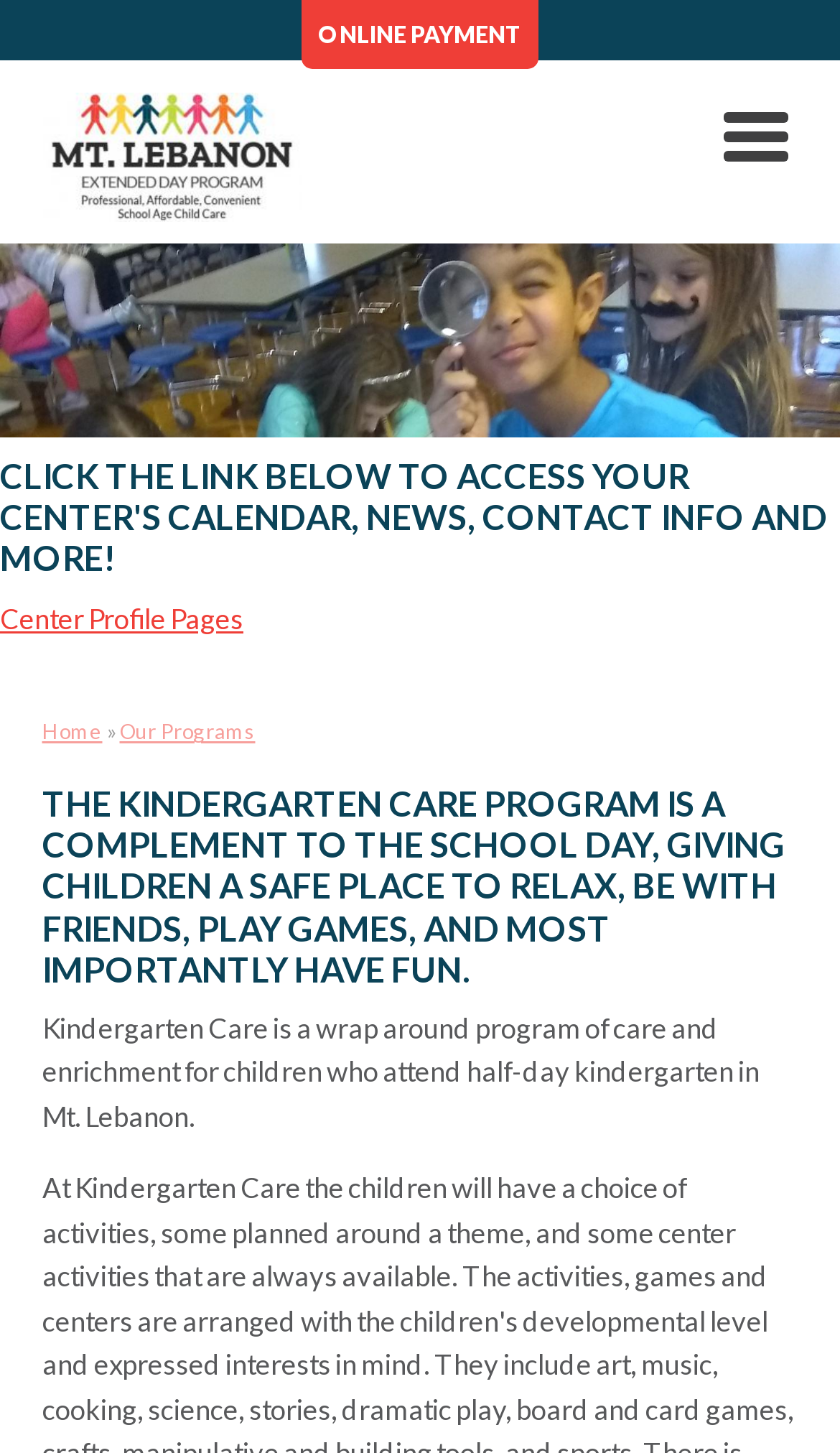What can be accessed through the 'Center Profile Pages' link?
Please answer the question with as much detail as possible using the screenshot.

I found the answer by reading the heading element with the text 'CLICK THE LINK BELOW TO ACCESS YOUR CENTER'S CALENDAR, NEWS, CONTACT INFO AND MORE!' which is above the link 'Center Profile Pages'.